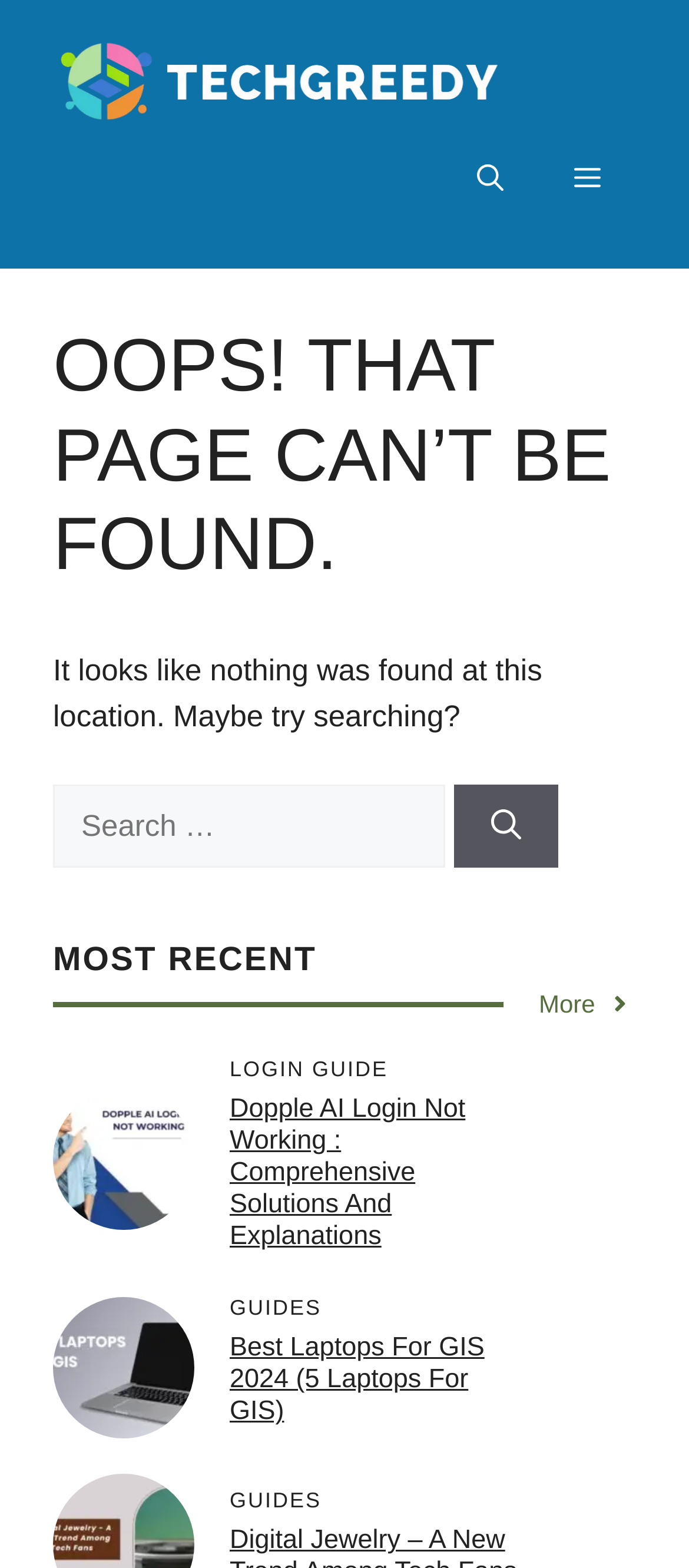Answer in one word or a short phrase: 
What is the main error message on the page?

OOPS! THAT PAGE CAN’T BE FOUND.